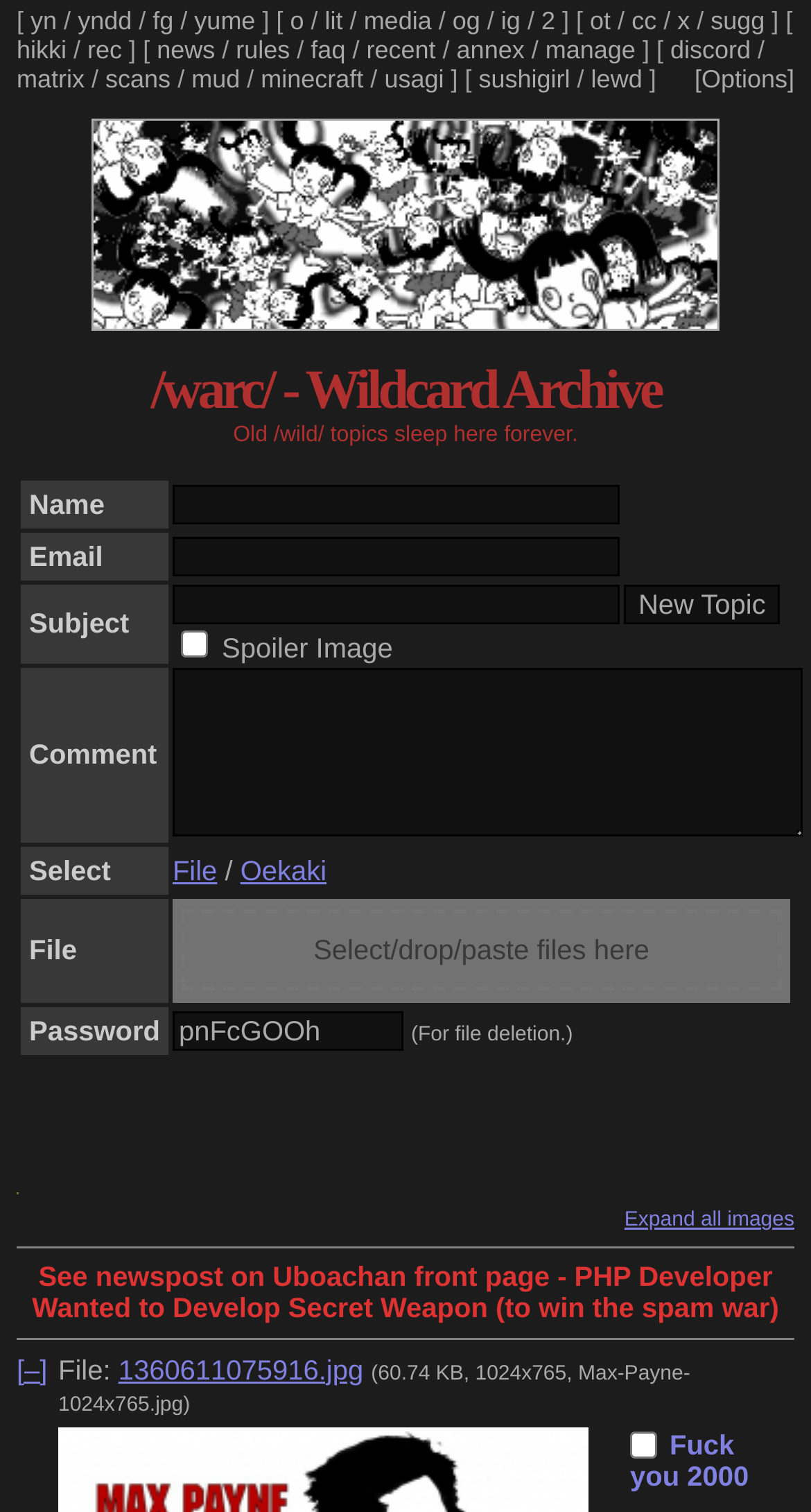Illustrate the webpage thoroughly, mentioning all important details.

The webpage is titled "/warc/ - Wildcard Archive" and appears to be a forum or discussion board. At the top, there is a row of links, including "yn", "yndd", "fg", "yume", and others, which are likely categories or subforums. Below this row, there is another row of links, including "o", "lit", "media", and others, which may be related to specific topics or threads.

On the left side of the page, there is a table with several rows, each containing a row header and a grid cell. The row headers include "Name", "Email", "Subject", "Comment", and "Select", suggesting that this table is a form for creating a new topic or post. The grid cells contain text boxes, buttons, and checkboxes, allowing users to input their information and customize their post.

Above the table, there is a heading that reads "/warc/ - Wildcard Archive", and below the table, there is a static text that reads "Old /wild/ topics sleep here forever." This suggests that the webpage is an archive of old topics or posts from a forum or discussion board.

Overall, the webpage appears to be a forum or discussion board where users can create new topics, post comments, and engage with others. The layout is simple and easy to navigate, with clear headings and labels to guide users through the process of creating a new post.